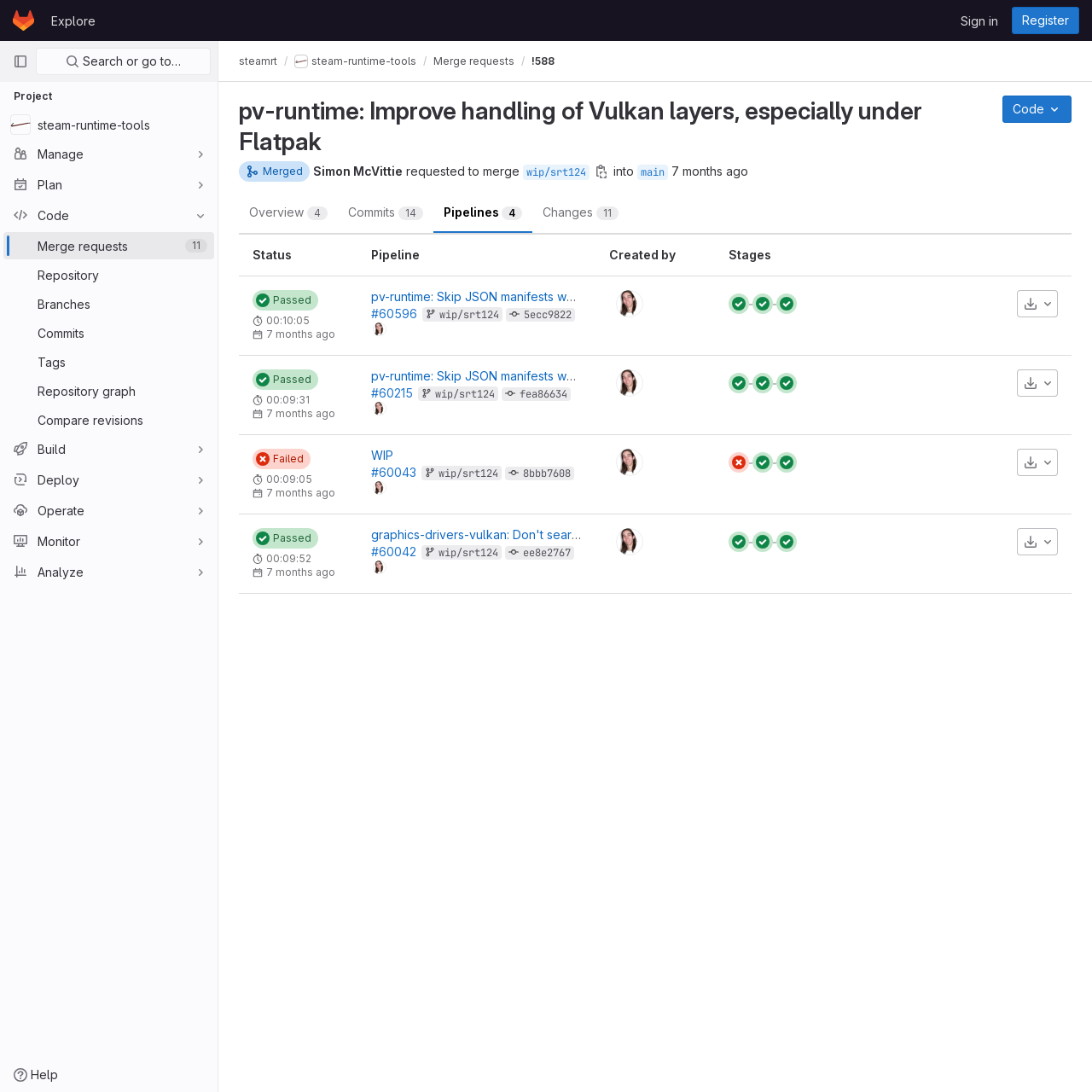Using the elements shown in the image, answer the question comprehensively: How many merge requests are there?

I found the answer by looking at the link 'Merge requests 11' under the 'Code' section. This link suggests that there are 11 merge requests.